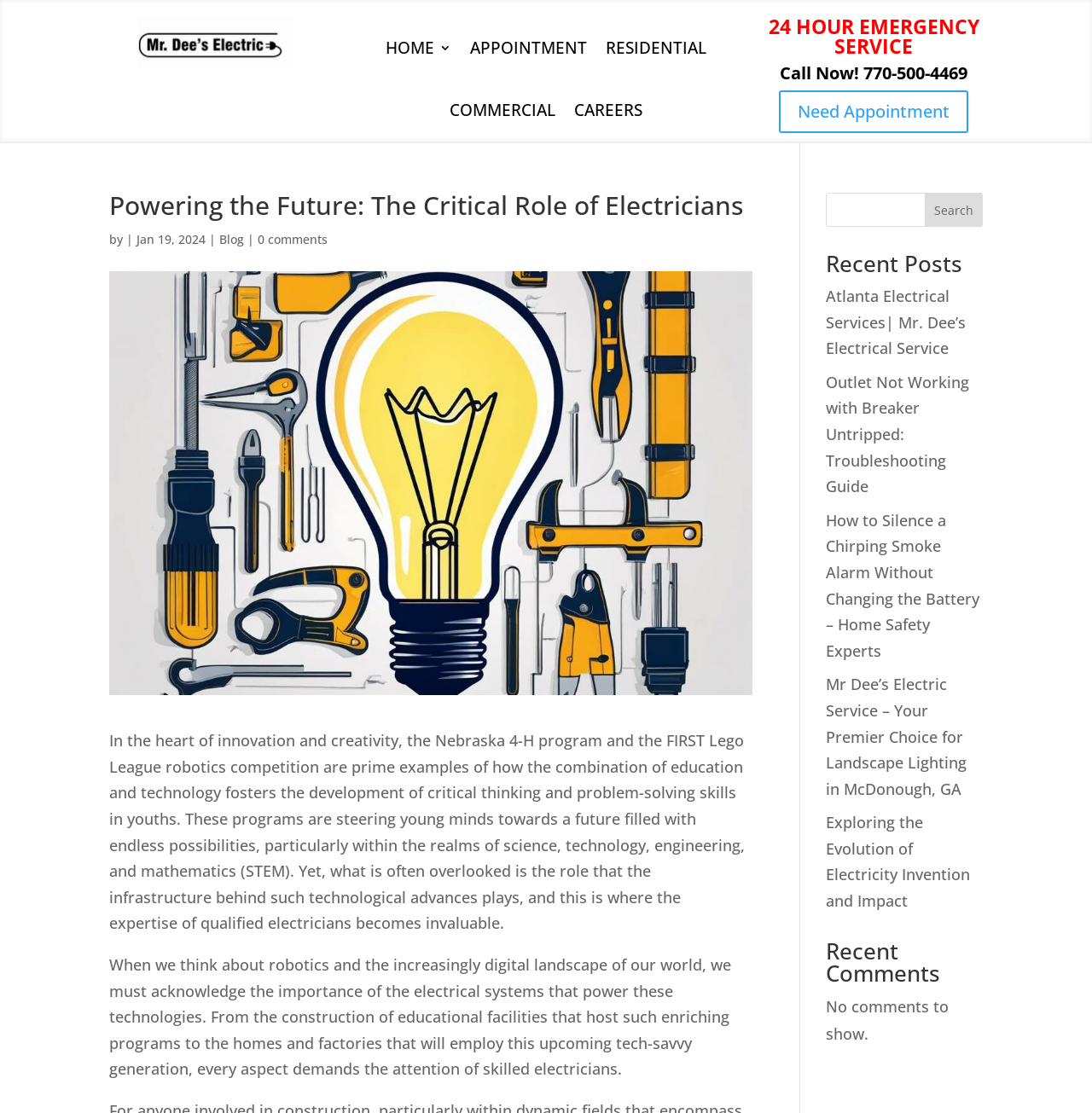What is the category of the recent posts section?
Answer the question with a detailed and thorough explanation.

I found a section labeled 'Recent Posts' which contains links to various articles, such as 'Outlet Not Working with Breaker Untripped: Troubleshooting Guide' and 'How to Silence a Chirping Smoke Alarm Without Changing the Battery – Home Safety Experts', which suggests that this section is a collection of blog posts.